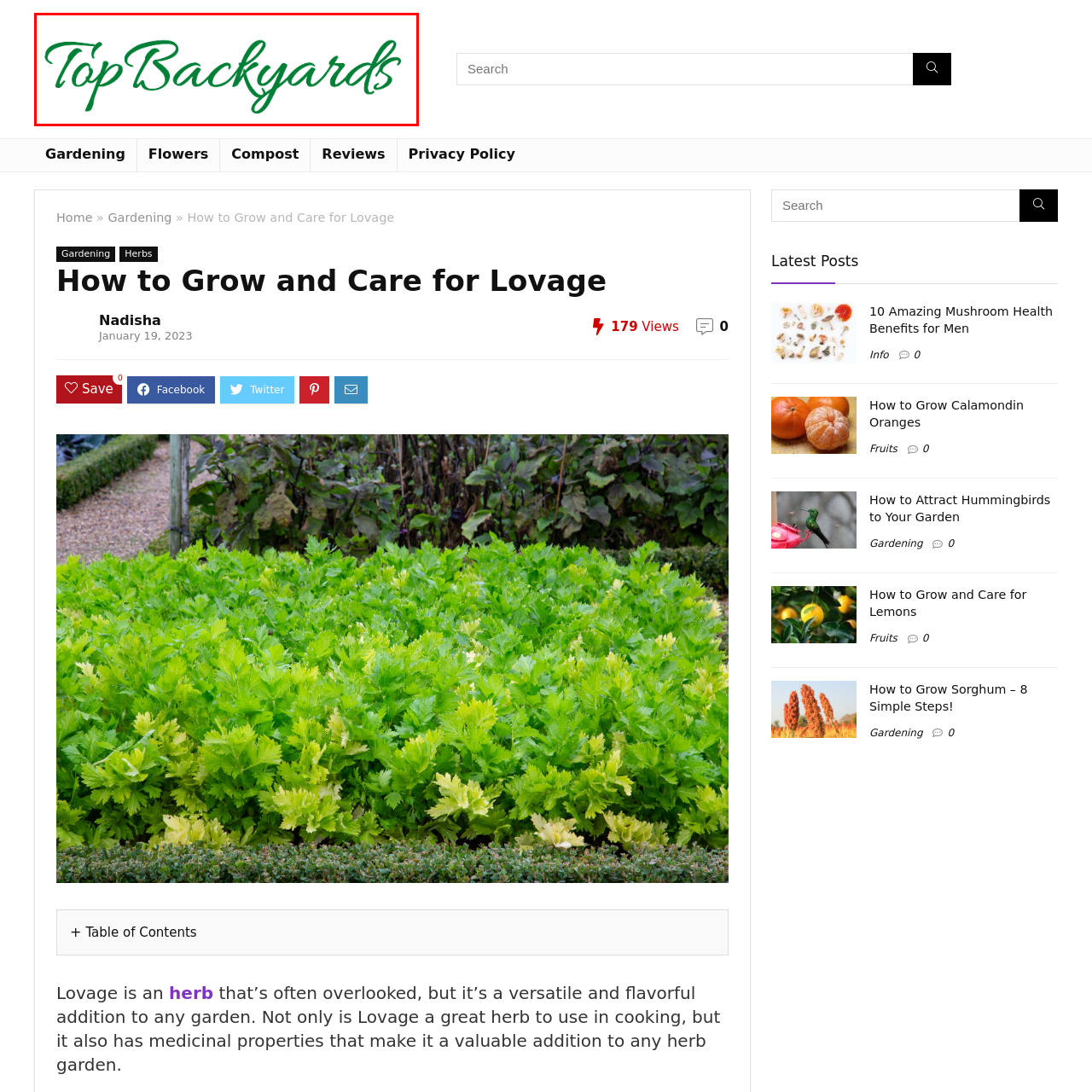Examine the area surrounded by the red box and describe it in detail.

The image prominently features the elegant logo of "Top Backyards," showcasing a stylish and inviting script in a rich green hue. This branding represents a platform dedicated to gardening and outdoor living, emphasizing themes of nature, growth, and the beauty of backyard spaces. The harmonious design aligns with the website's mission to provide valuable information on gardening, emphasizing a connection to nature and the enjoyment of cultivating gardens and plants. The overall aesthetic effectively conveys a sense of tranquility and inspiration for gardening enthusiasts and outdoor lovers alike.